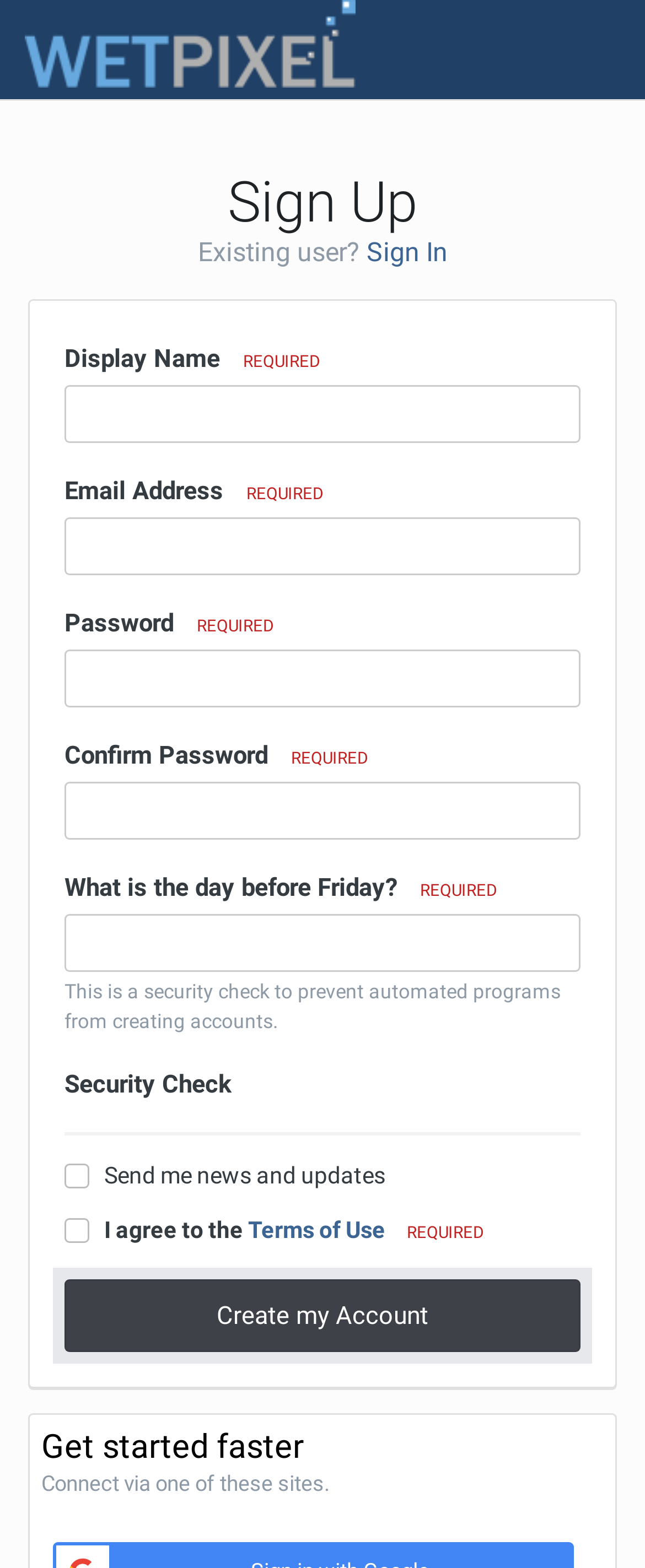What is the alternative way to register?
Using the image, give a concise answer in the form of a single word or short phrase.

Connect via other sites